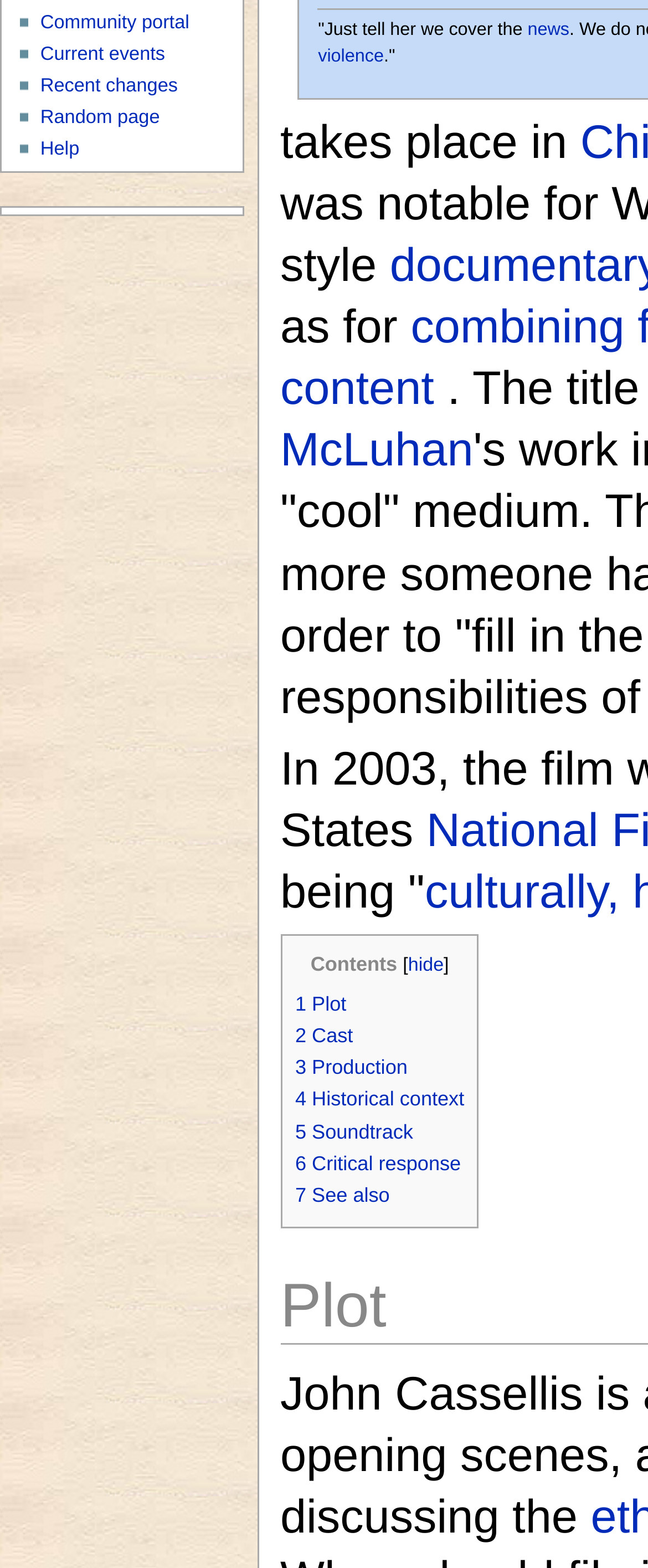Identify the bounding box of the UI element described as follows: "6 Critical response". Provide the coordinates as four float numbers in the range of 0 to 1 [left, top, right, bottom].

[0.455, 0.677, 0.711, 0.692]